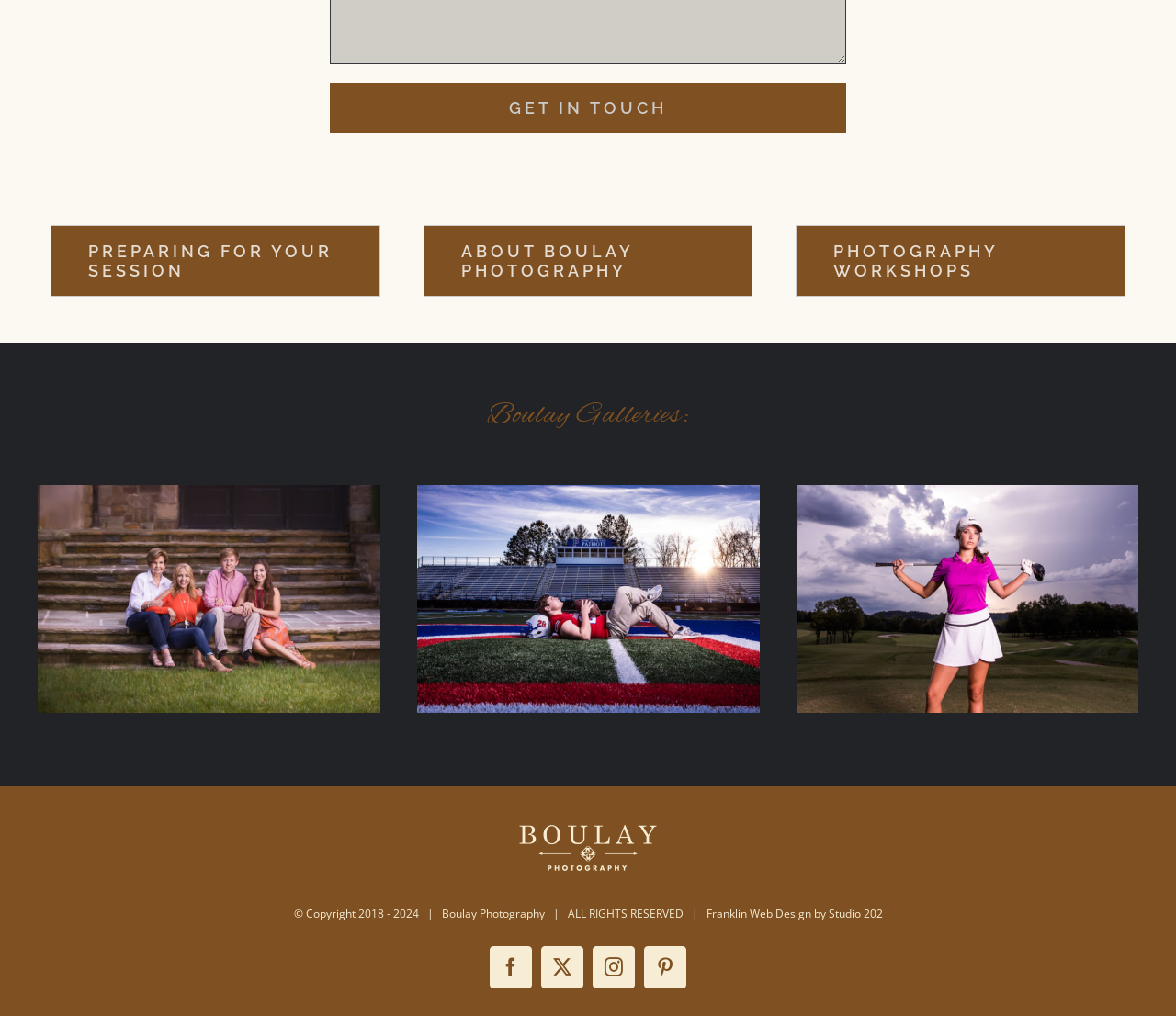What type of photography does the studio specialize in?
Based on the image, answer the question with as much detail as possible.

The studio seems to specialize in families and seniors photography, as there are links to 'FAMILIES' and 'SENIORS – GUYS' and 'SENIORS – GIRLS' sections, indicating that these are the main areas of focus for the studio.